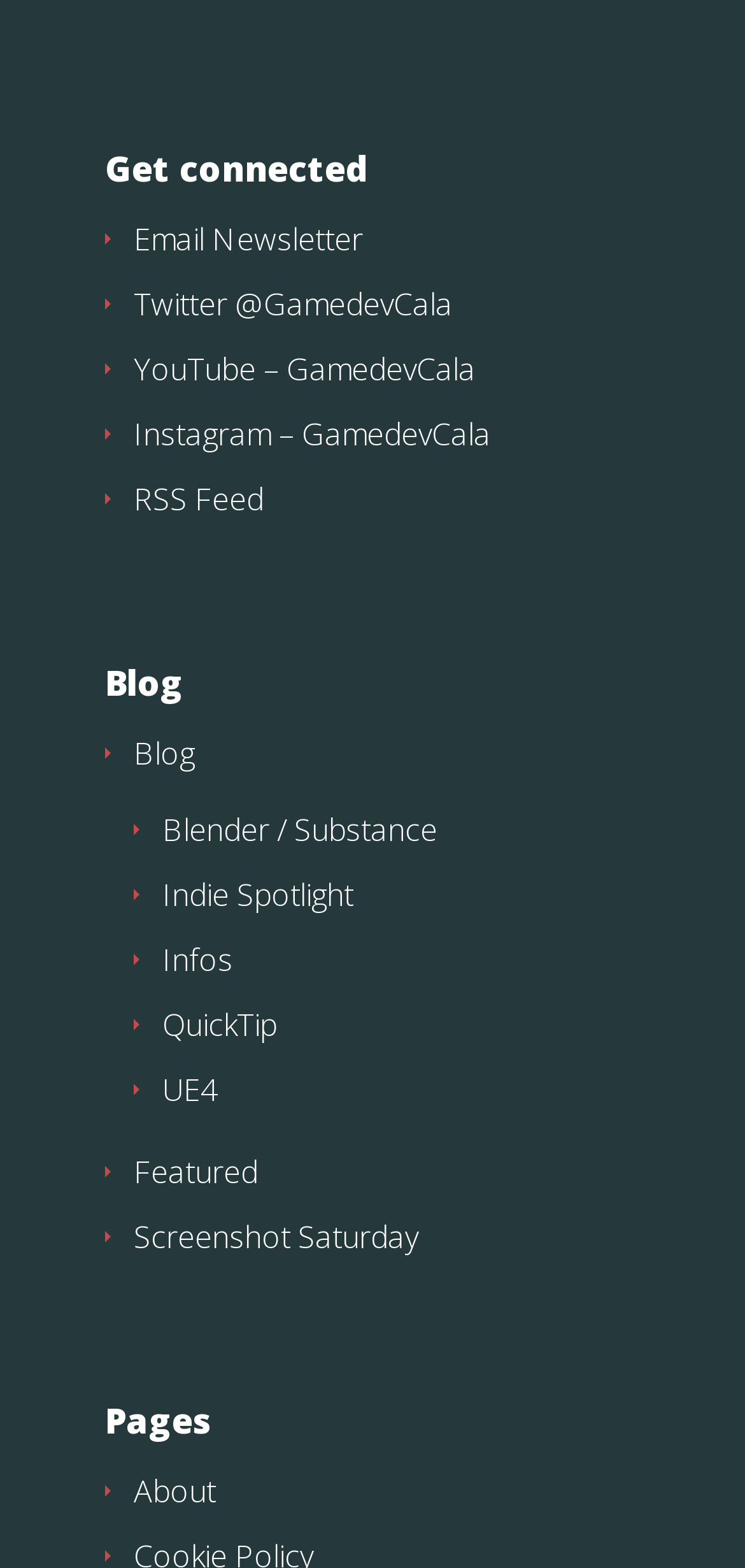Answer briefly with one word or phrase:
What is the name of the section that contains the link 'About'?

Pages